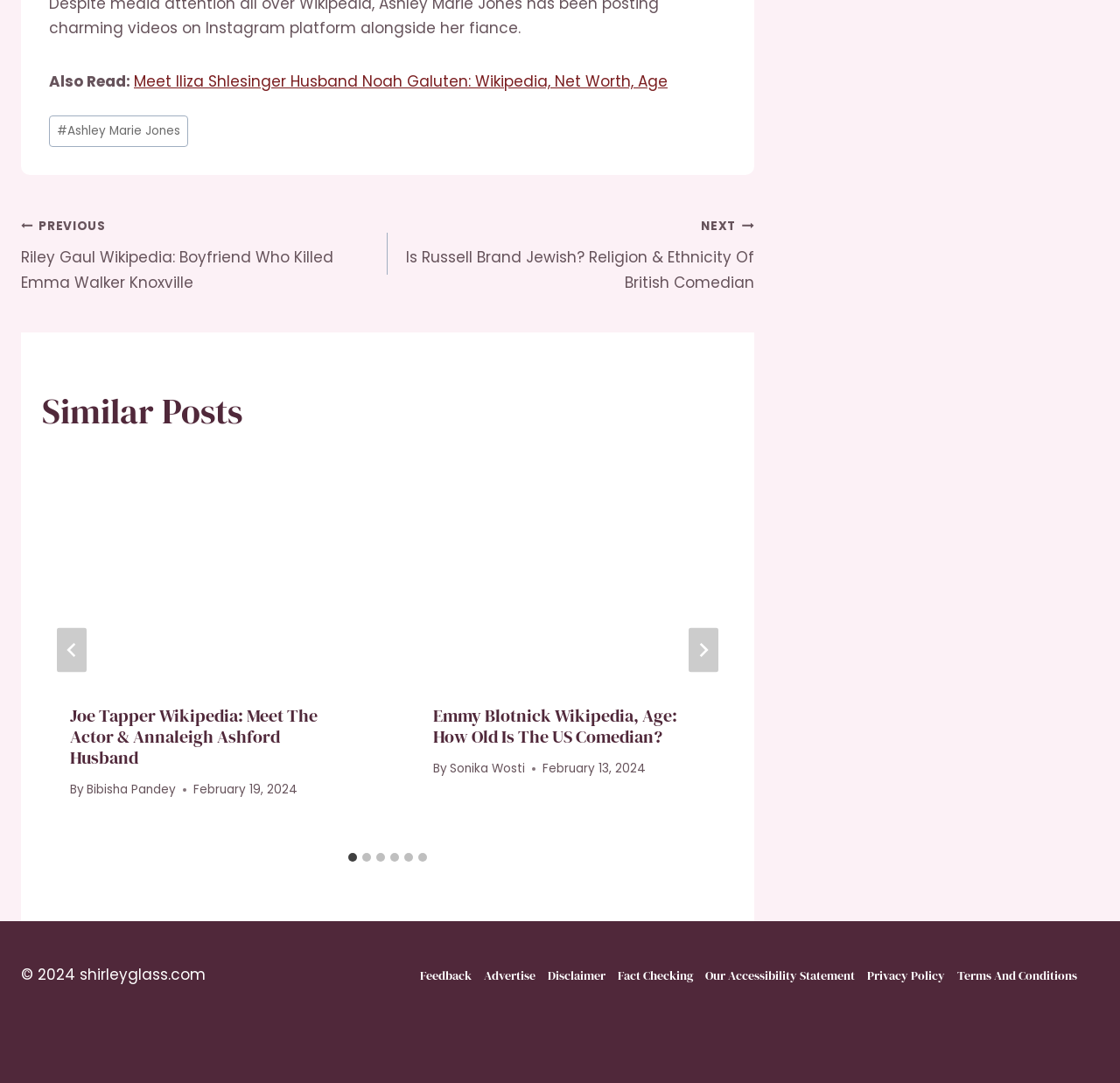Can you give a comprehensive explanation to the question given the content of the image?
What is the function of the 'Next' and 'Previous' buttons?

The 'Next' and 'Previous' buttons are used for navigation purposes, allowing users to move between different articles or sections of the website. They are likely used in conjunction with the 'Post Navigation' section to facilitate easy browsing.